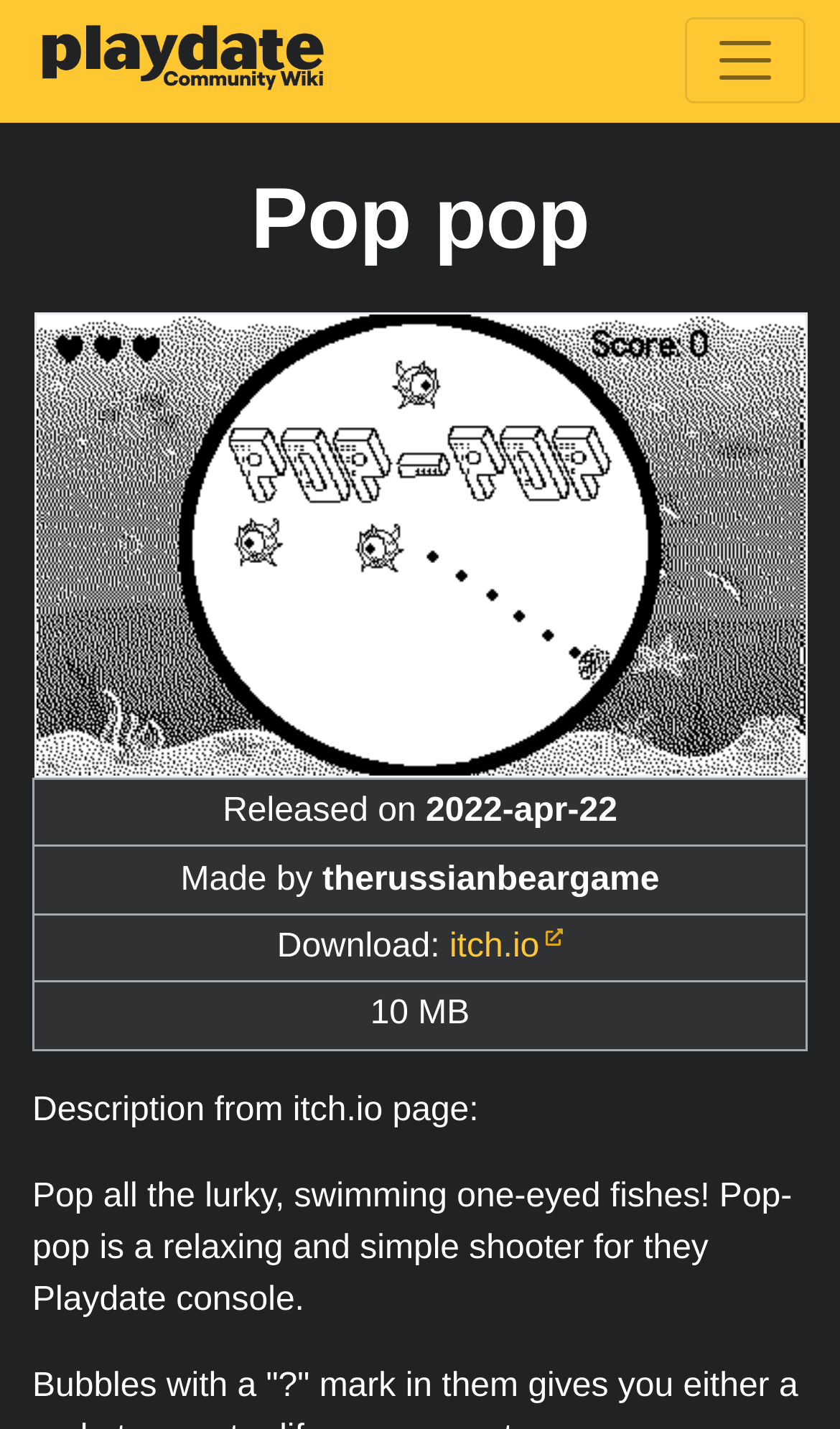Provide a single word or phrase answer to the question: 
What is the name of the game?

Pop-pop